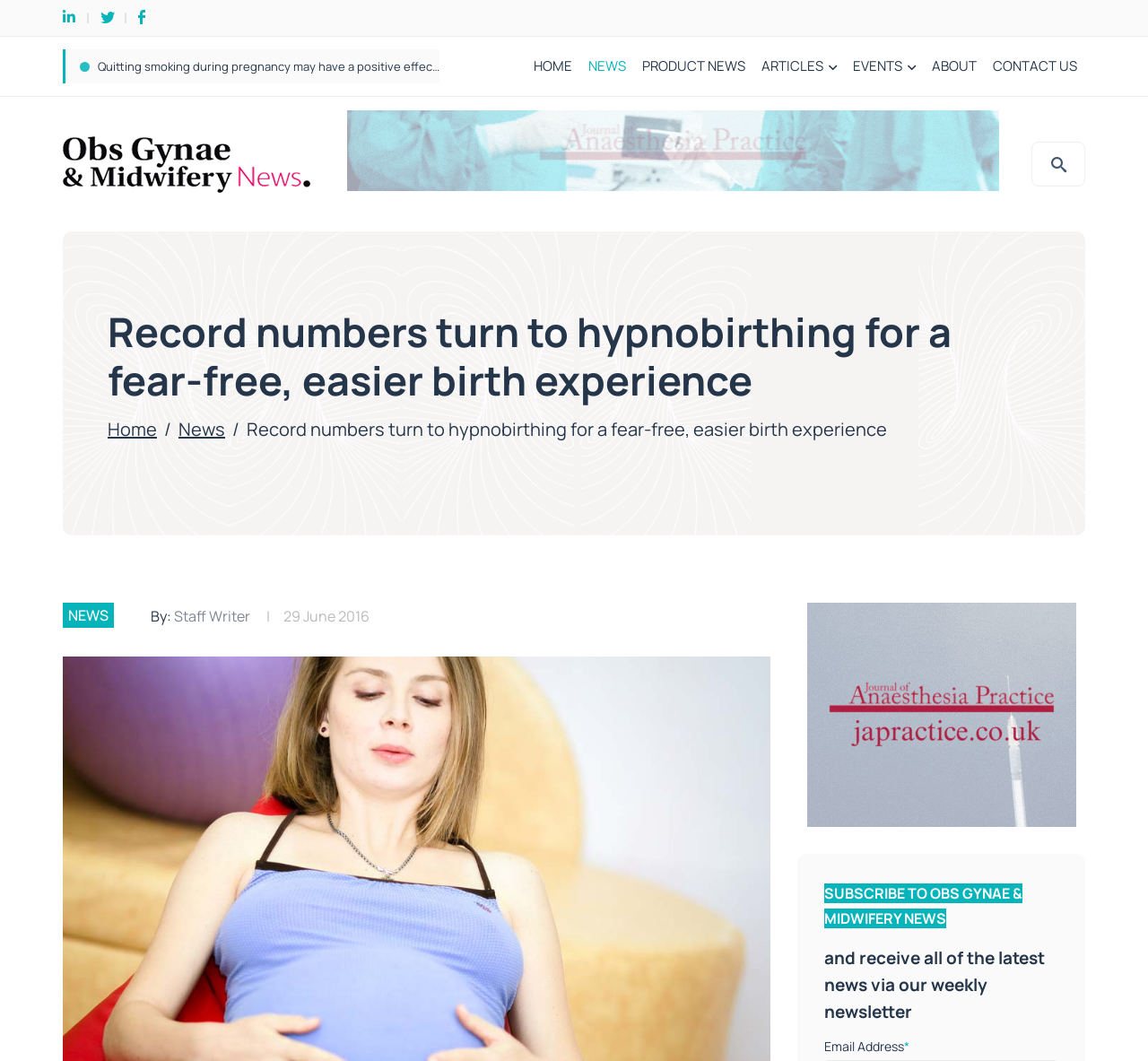What is the call-to-action for the newsletter subscription?
Look at the screenshot and respond with one word or a short phrase.

SUBSCRIBE TO OBS GYNAE & MIDWIFERY NEWS